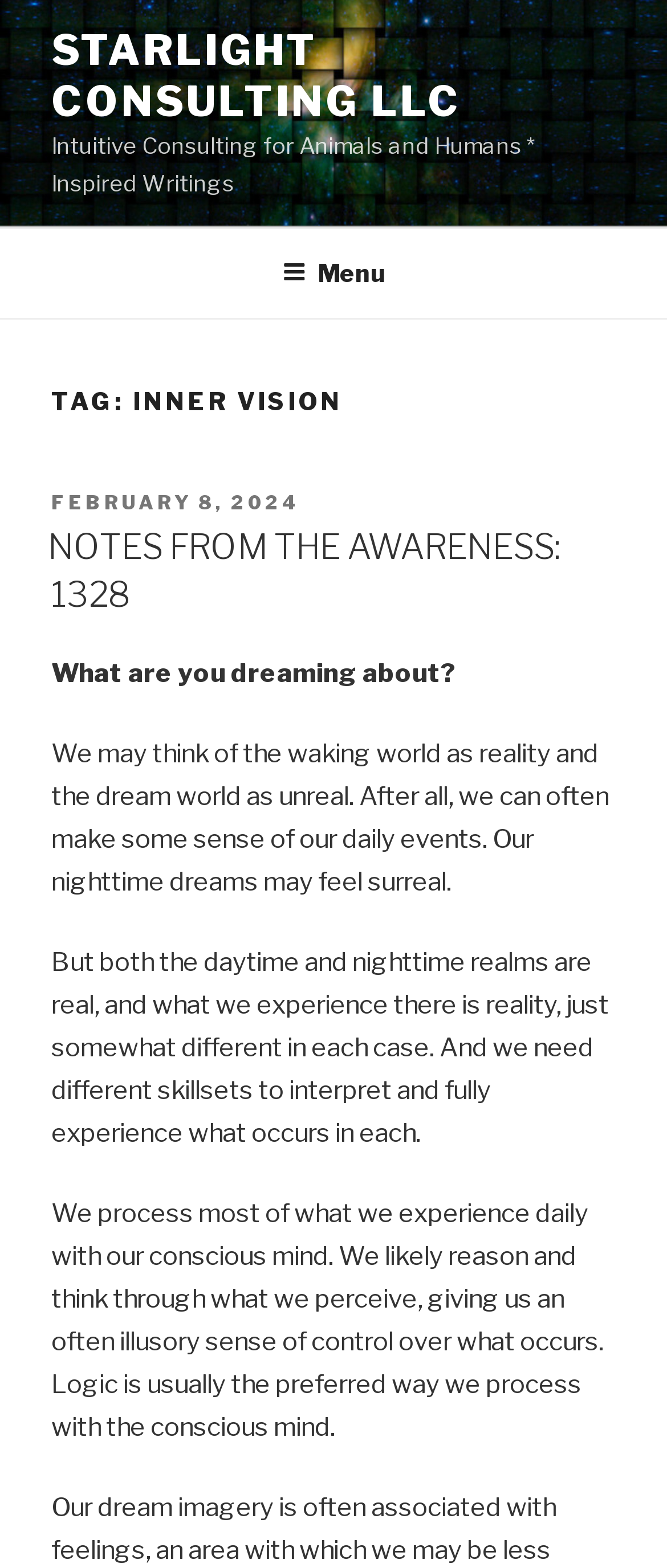Give a one-word or short phrase answer to the question: 
How many paragraphs are in the main content section?

4